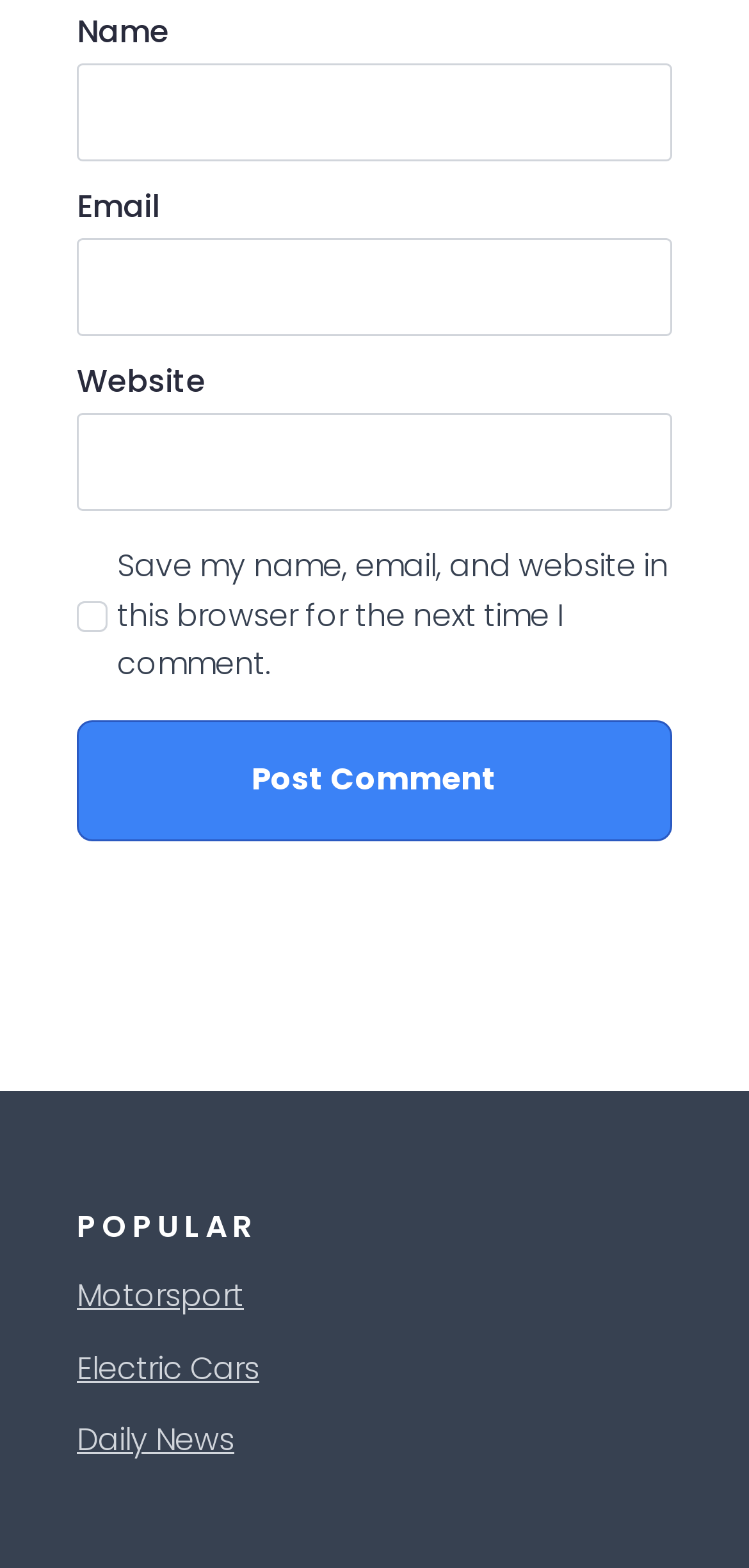Determine the bounding box coordinates of the section I need to click to execute the following instruction: "Visit Motorsport page". Provide the coordinates as four float numbers between 0 and 1, i.e., [left, top, right, bottom].

[0.103, 0.811, 0.326, 0.843]